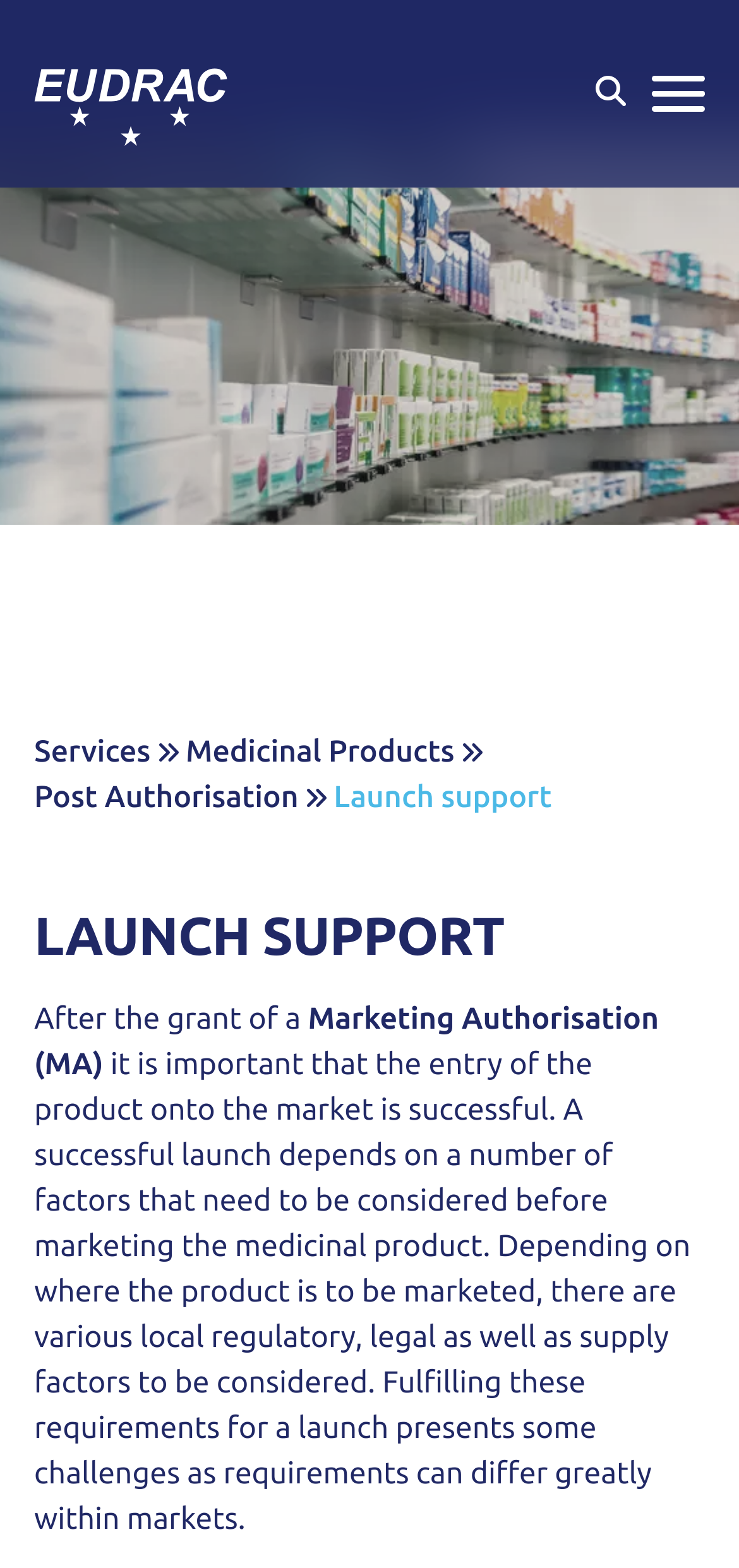Summarize the webpage in an elaborate manner.

The webpage is about EUDRAC, a company that provides launch support for newly authorized medicinal products. At the top left of the page, there is a figure with a link to "EUDRAC: Regulatory affairs and PV consultancy" accompanied by an image. On the top right, there are two buttons, one with a hamburger menu icon and another labeled "Menü umschalten" (Menu toggle).

Below the top section, there is a hidden menu with multiple links to various services, including Early Access Program, Clinical Trials, IB and IMPD Writing, and more. These links are not visible by default.

The main content of the page starts with a navigation section, also known as breadcrumbs, which shows the current page's location in the website's hierarchy. The breadcrumbs consist of four links: Services, Medicinal Products, Post Authorisation, and Launch support.

Following the breadcrumbs, there is a header section with a heading "LAUNCH SUPPORT" in a prominent font. Below the heading, there are three paragraphs of text. The first paragraph starts with "After the grant of a" and is followed by "Marketing Authorisation (MA)". The third paragraph is a longer text that explains the importance of a successful launch of a medicinal product onto the market, highlighting the various regulatory, legal, and supply factors that need to be considered.

Overall, the webpage appears to be a service page that provides information about EUDRAC's launch support services for medicinal products.